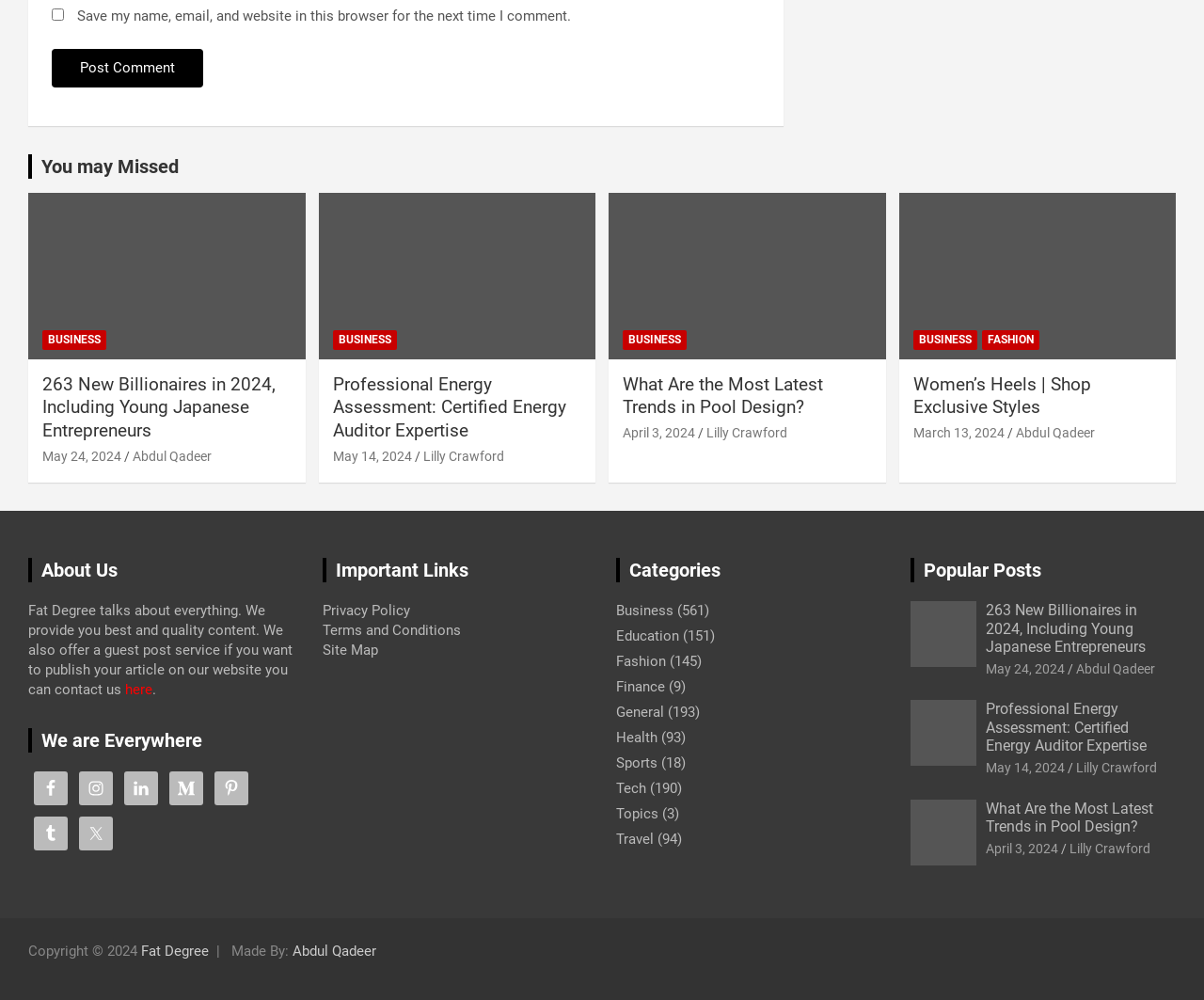What social media platforms can you find Fat Degree on?
Based on the image, give a concise answer in the form of a single word or short phrase.

Facebook, Instagram, LinkedIn, etc.